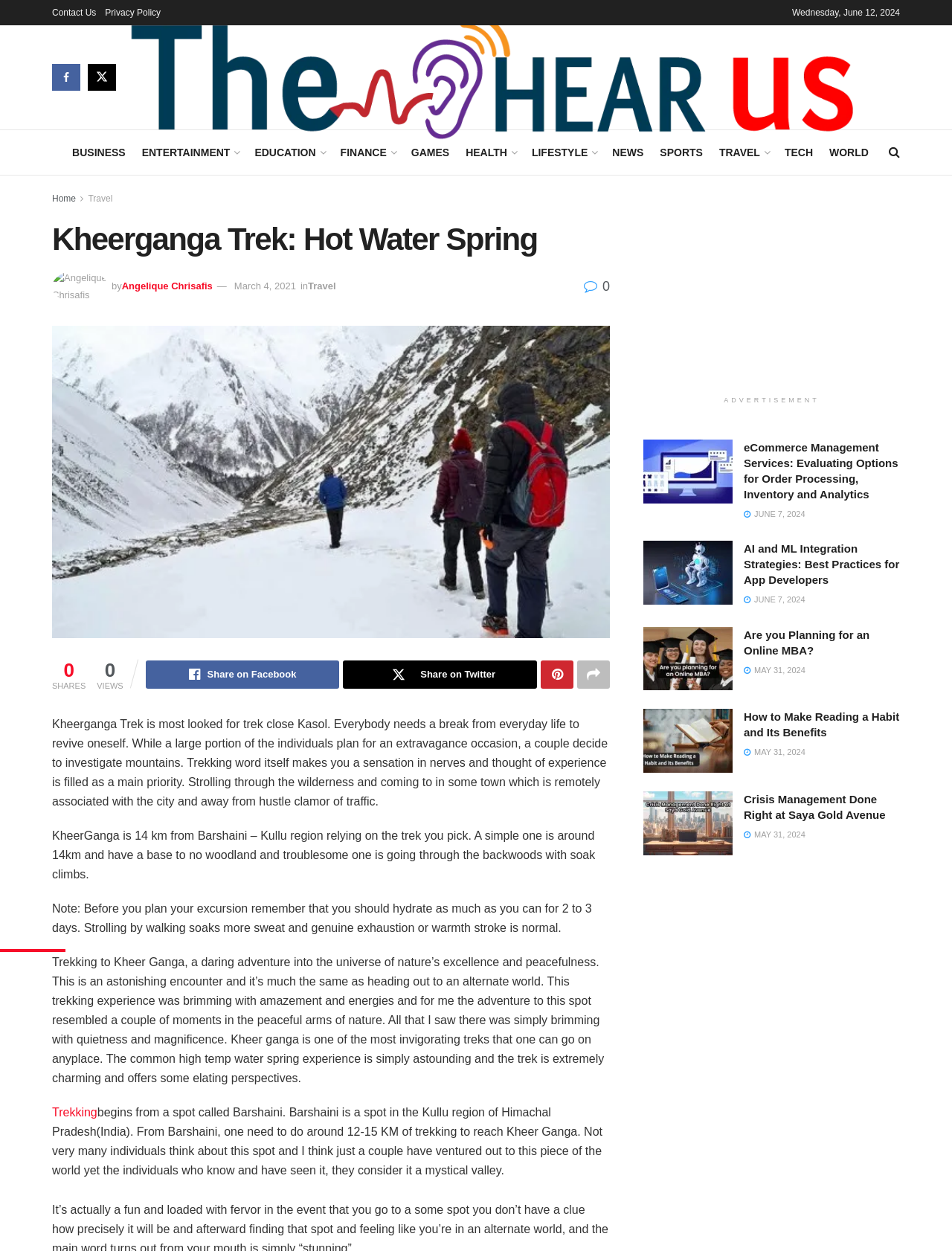Offer a detailed account of what is visible on the webpage.

This webpage is about Kheerganga Trek, a popular trek near Kasol. At the top, there are several links to other pages, including "Contact Us", "Privacy Policy", and various categories like "BUSINESS", "ENTERTAINMENT", and "TRAVEL". Below these links, there is a heading "Kheerganga Trek: Hot Water Spring" with an image next to it.

On the left side, there is a section with an image of Angelique Chrisafis, the author of the article, along with the date "March 4, 2021". Below this, there is a link to "Travel" and a share button with the number of shares and views.

The main content of the webpage is an article about Kheerganga Trek, which is divided into several paragraphs. The article describes the trek as a break from everyday life, and how it's a 14 km trek from Barshaini in the Kullu region of Himachal Pradesh. It also provides tips for the trek, such as hydrating for 2-3 days before the trek.

Below the article, there are several links to other articles, including "Trekking", "eCommerce Management Services", "AI and ML Integration Strategies", "Are you planning for an Online MBA", "How to Make Reading a Habit and Its Benefits", and "Crisis Management". Each of these links has an image and a heading, and some of them have a date next to them.

On the right side, there is an advertisement section with an iframe and a heading "ADVERTISEMENT".